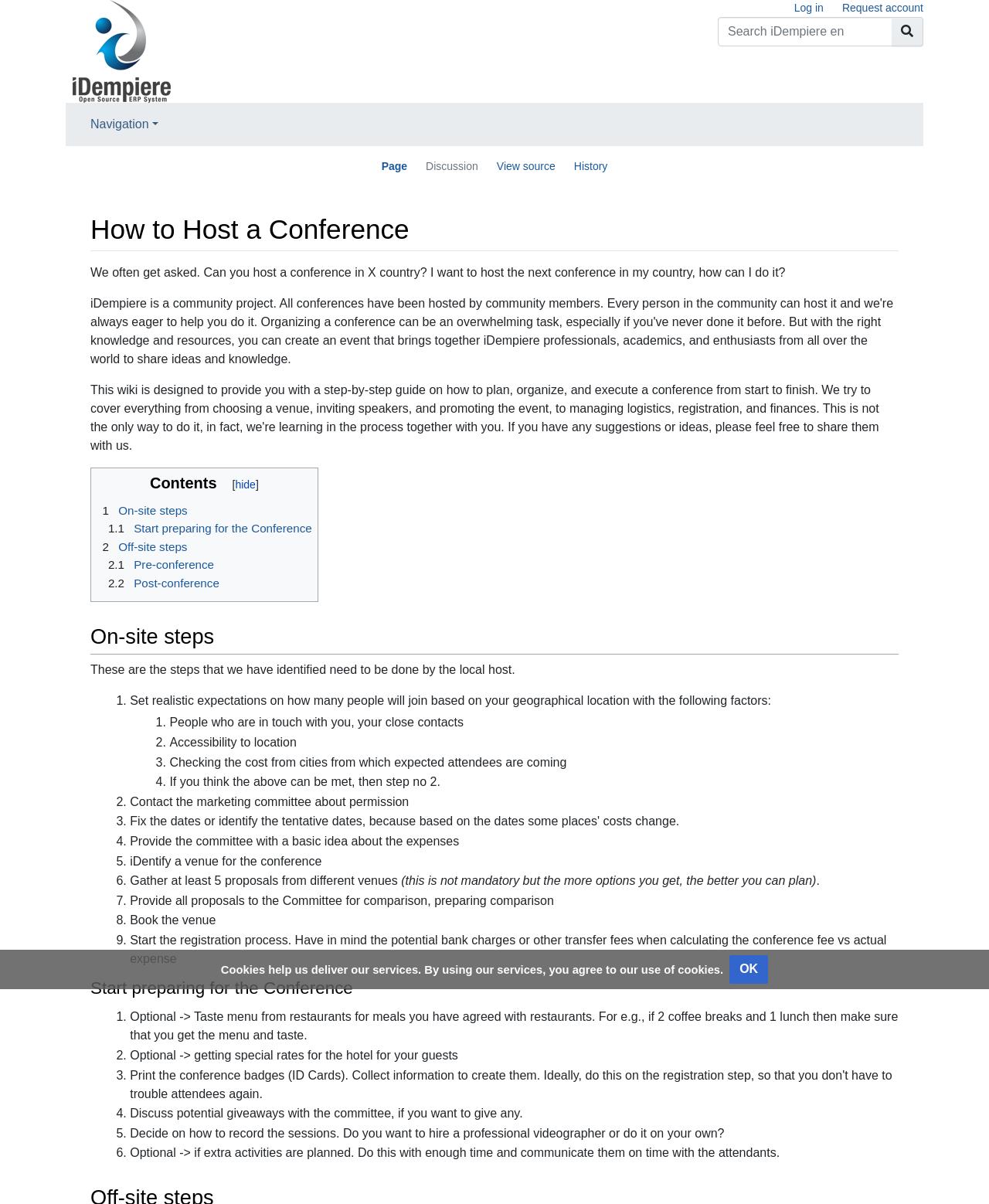Please predict the bounding box coordinates of the element's region where a click is necessary to complete the following instruction: "Request account". The coordinates should be represented by four float numbers between 0 and 1, i.e., [left, top, right, bottom].

[0.852, 0.001, 0.934, 0.012]